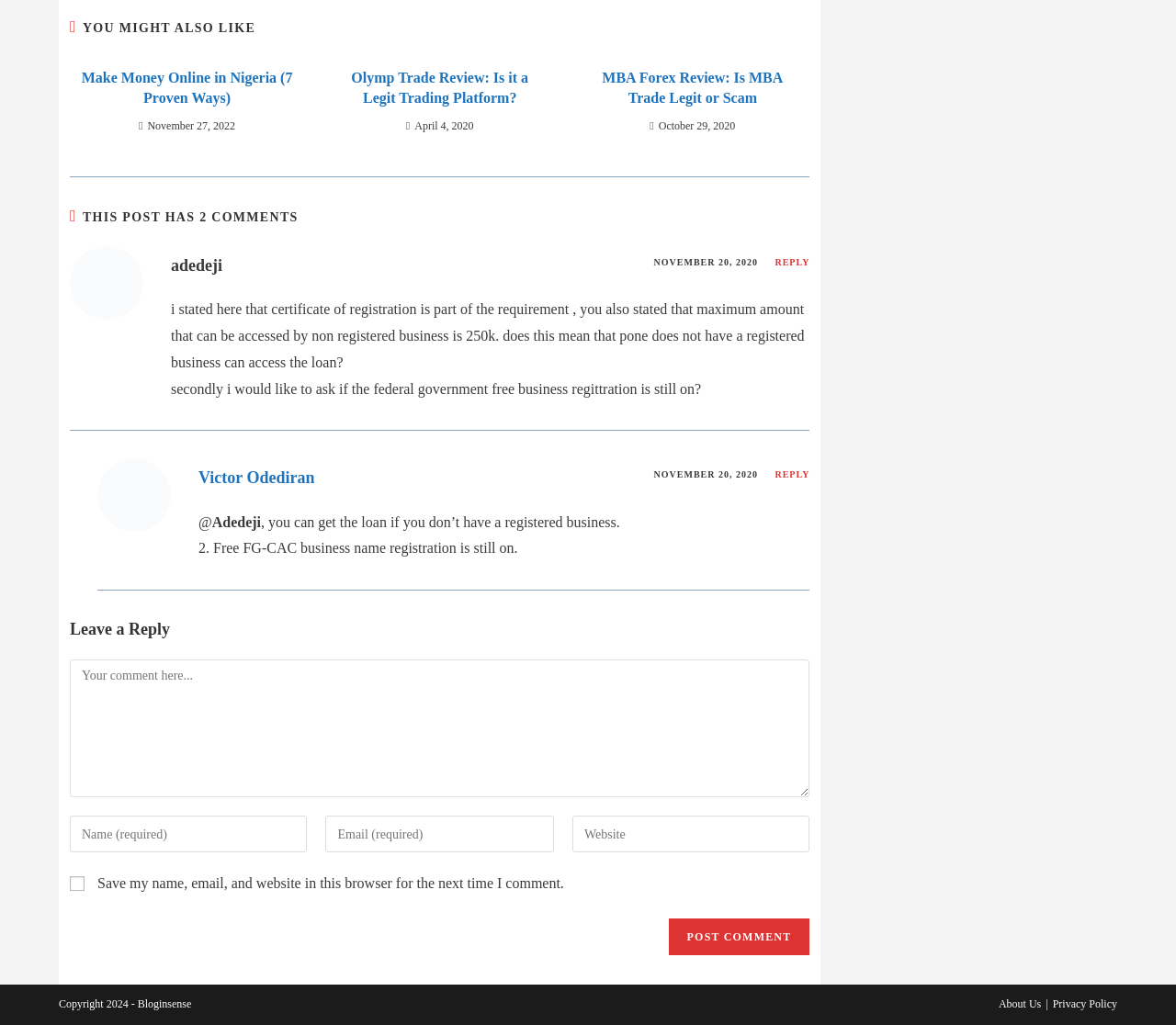Please mark the clickable region by giving the bounding box coordinates needed to complete this instruction: "Click on 'About Us'".

[0.849, 0.973, 0.885, 0.986]